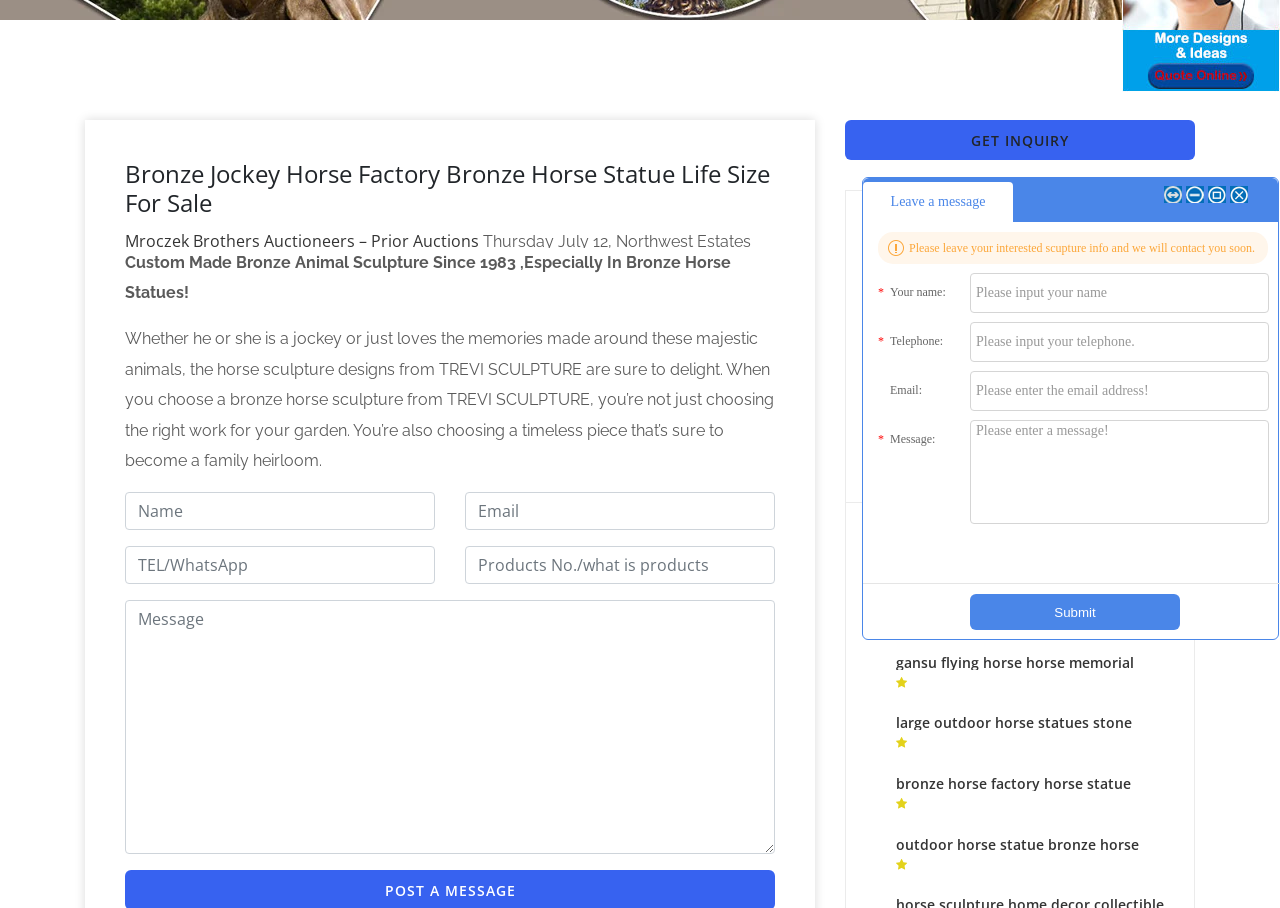Bounding box coordinates should be in the format (top-left x, top-left y, bottom-right x, bottom-right y) and all values should be floating point numbers between 0 and 1. Determine the bounding box coordinate for the UI element described as: name="message" placeholder="Message"

[0.098, 0.661, 0.605, 0.941]